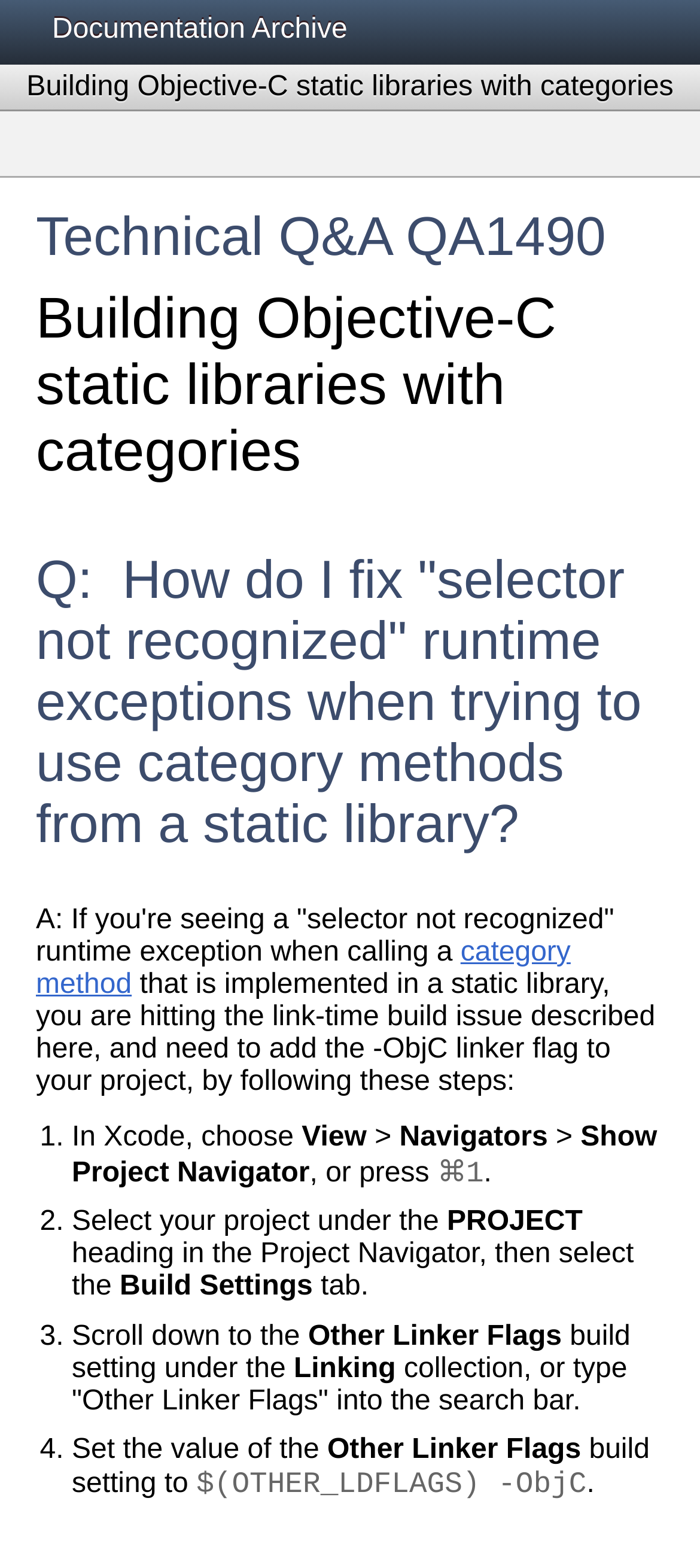Give a short answer using one word or phrase for the question:
What is the solution to 'selector not recognized' runtime exceptions?

Add -ObjC linker flag